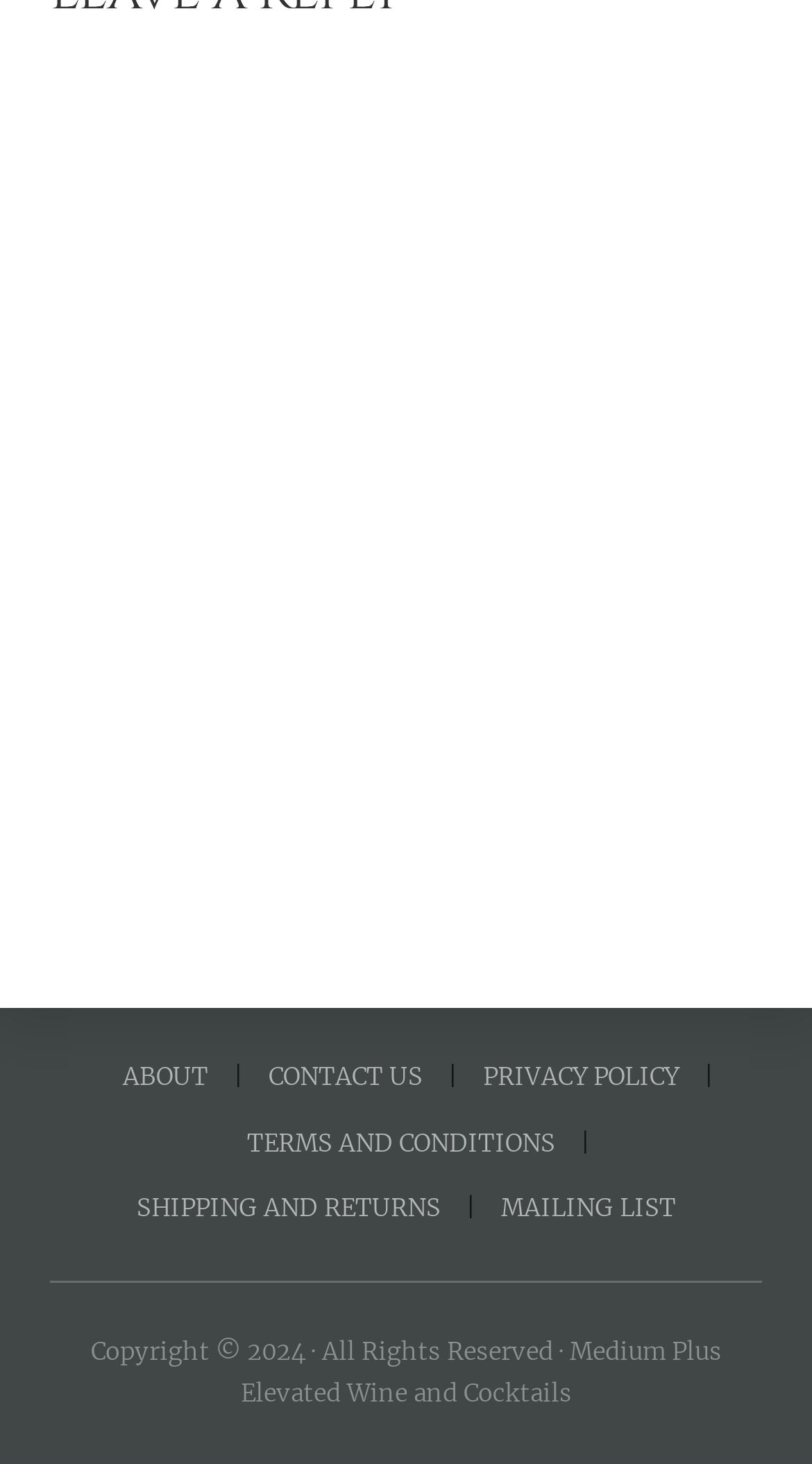Can you find the bounding box coordinates for the UI element given this description: "About"? Provide the coordinates as four float numbers between 0 and 1: [left, top, right, bottom].

[0.121, 0.726, 0.287, 0.746]